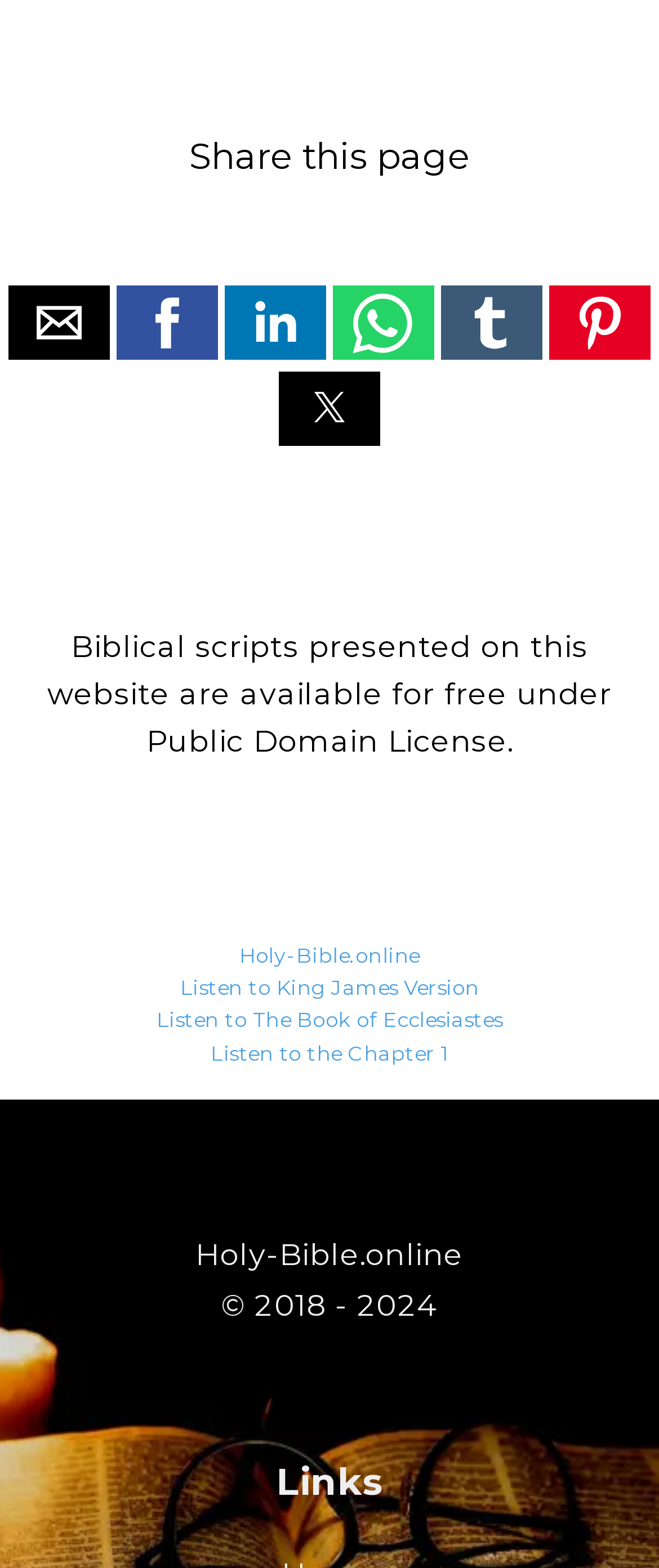Please identify the bounding box coordinates of the clickable element to fulfill the following instruction: "Go to the Links section". The coordinates should be four float numbers between 0 and 1, i.e., [left, top, right, bottom].

[0.077, 0.928, 0.923, 0.972]